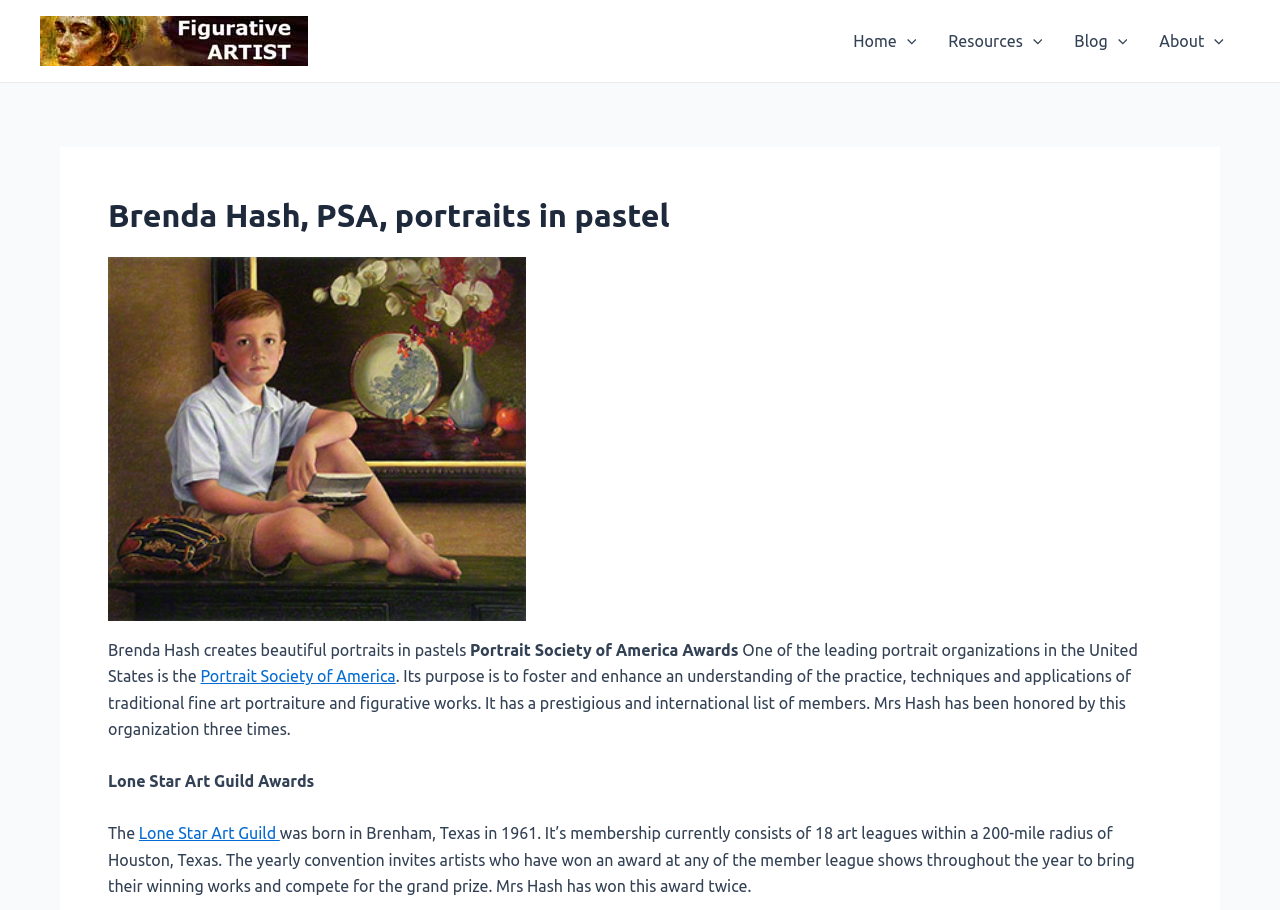Please determine the bounding box coordinates, formatted as (top-left x, top-left y, bottom-right x, bottom-right y), with all values as floating point numbers between 0 and 1. Identify the bounding box of the region described as: Portrait Society of America

[0.157, 0.733, 0.309, 0.753]